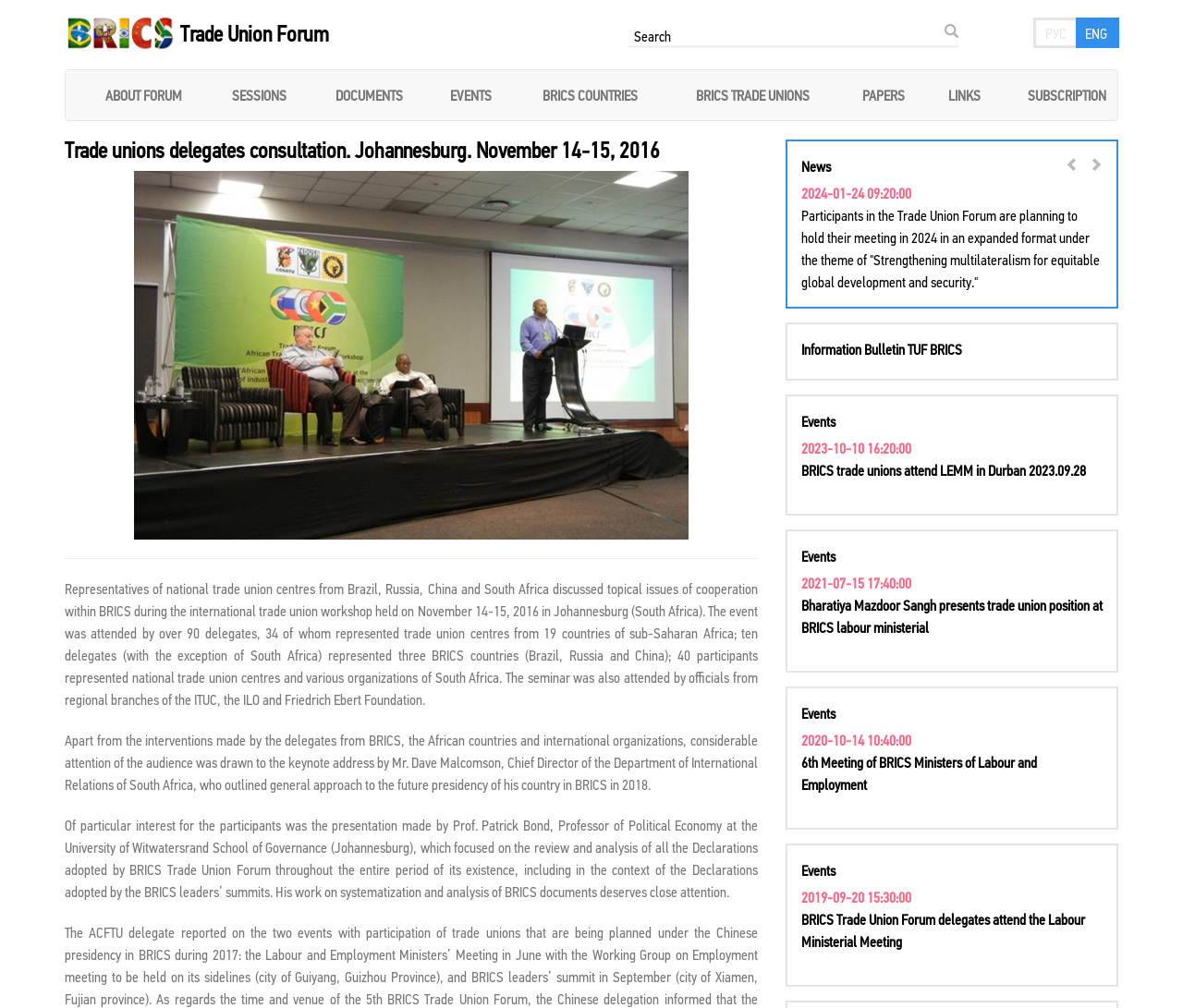Locate the bounding box coordinates of the clickable region to complete the following instruction: "Read news about BRICS."

[0.677, 0.154, 0.932, 0.247]